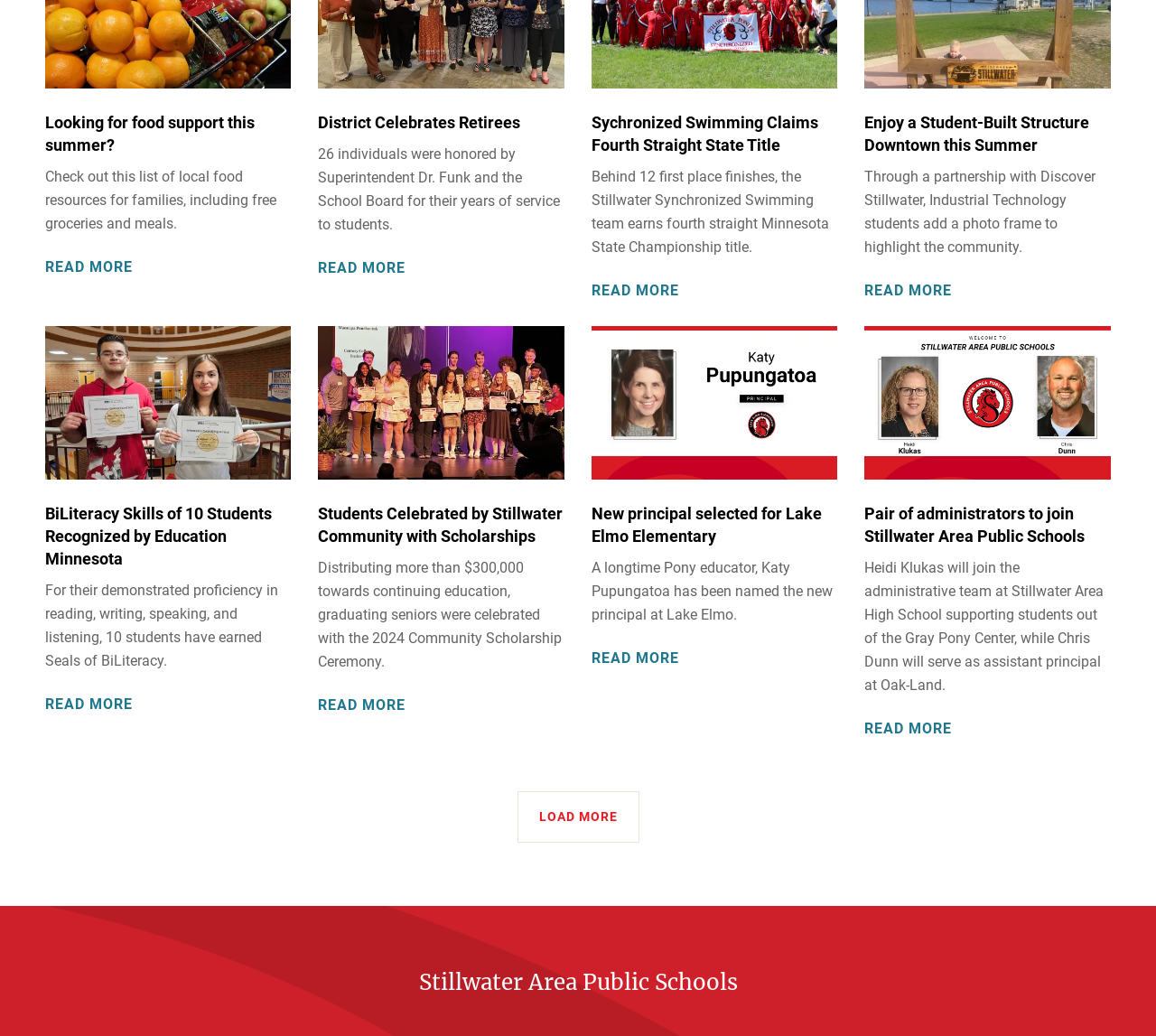Please locate the bounding box coordinates for the element that should be clicked to achieve the following instruction: "Read about synchronized swimming claims fourth straight state title". Ensure the coordinates are given as four float numbers between 0 and 1, i.e., [left, top, right, bottom].

[0.512, 0.272, 0.587, 0.289]